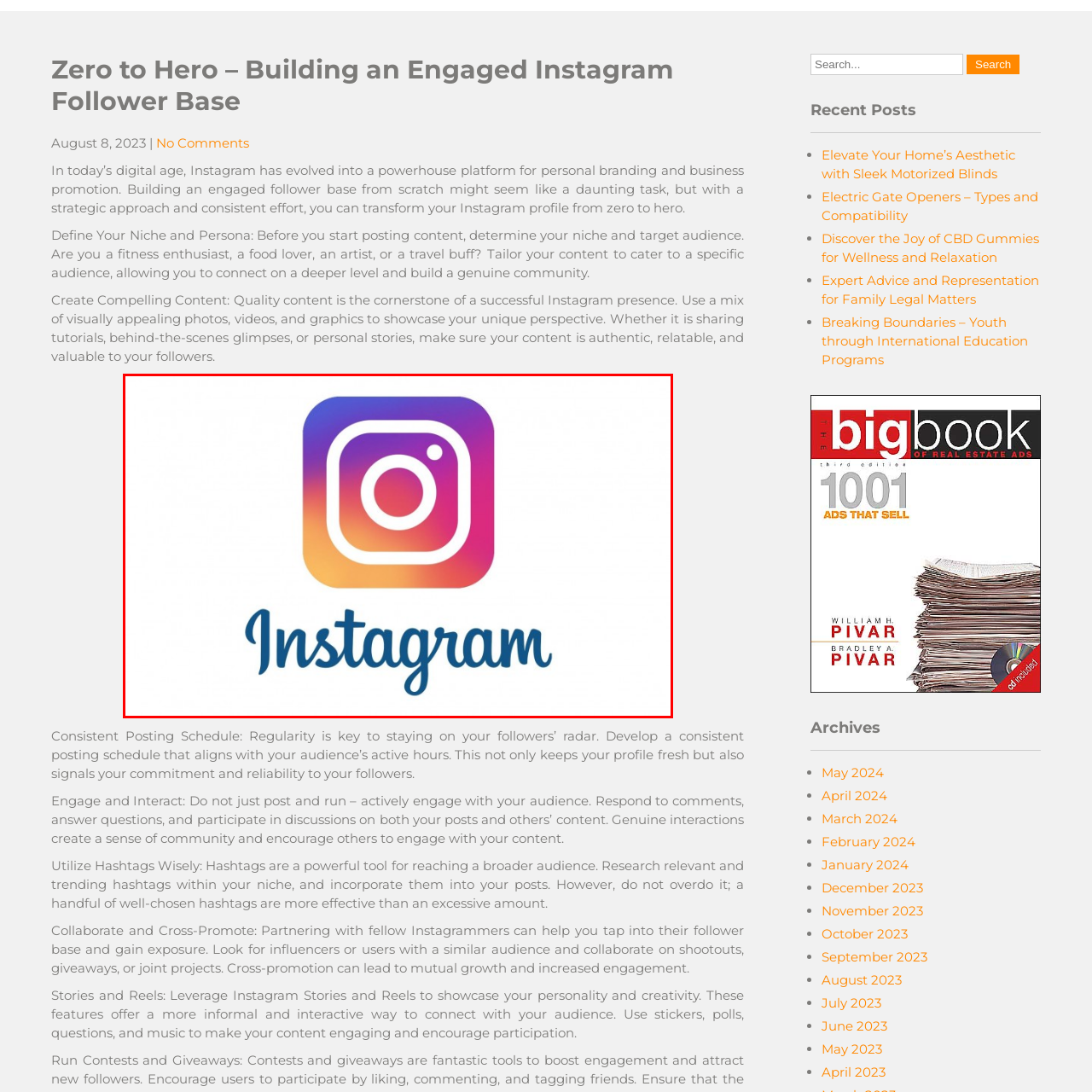Create a detailed narrative describing the image bounded by the red box.

The image prominently features the Instagram logo, a symbol recognized worldwide for its role in social media networking. At the top, the logo showcases a gradient of vibrant colors, transitioning from a deep purple to a warm orange, encapsulating a stylized camera icon with a circular lens, encapsulated in a rounded square shape. Below the emblem, the word "Instagram" is elegantly scripted in a playful, blue cursive font. This logo not only represents the platform’s focus on visual content sharing but also embodies the artistic and creative spirit that users bring to their profiles. In the context of a guide titled "Zero to Hero," the logo serves as a visual cue, emphasizing Instagram's significance in building an engaged follower base, especially for those seeking to enhance their personal branding or business visibility through strategic content creation and community engagement.